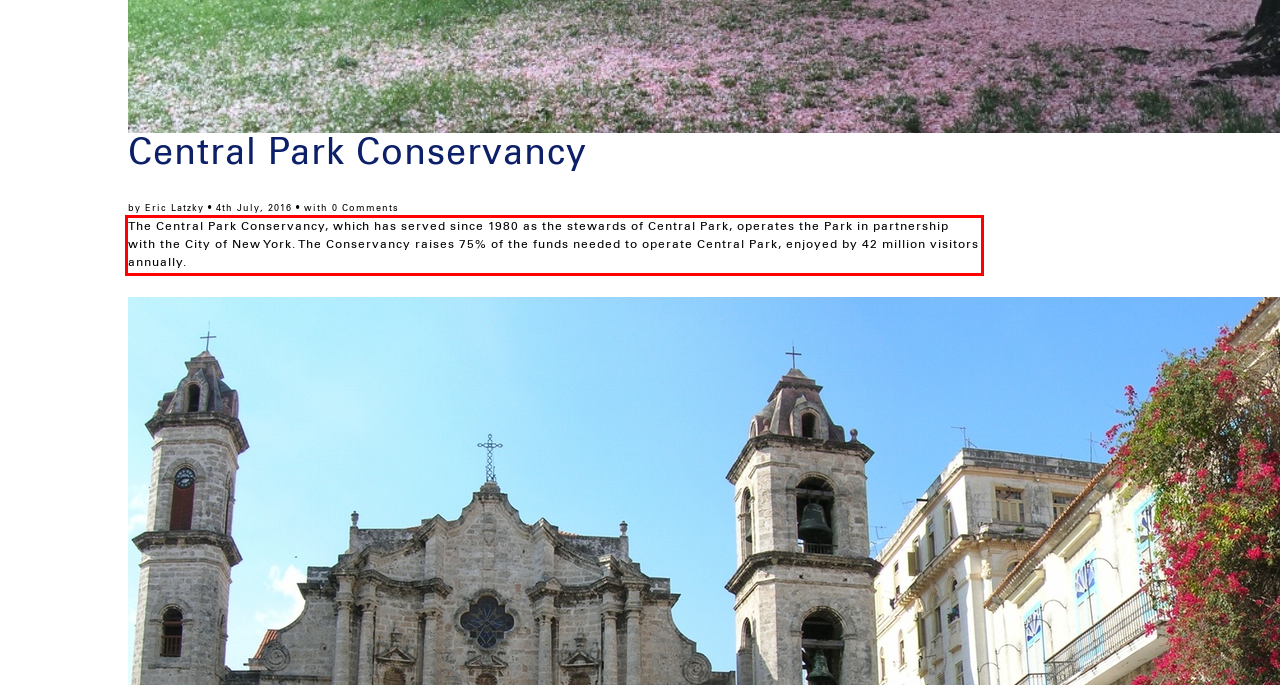You are provided with a screenshot of a webpage containing a red bounding box. Please extract the text enclosed by this red bounding box.

The Central Park Conservancy, which has served since 1980 as the stewards of Central Park, operates the Park in partnership with the City of New York. The Conservancy raises 75% of the funds needed to operate Central Park, enjoyed by 42 million visitors annually.